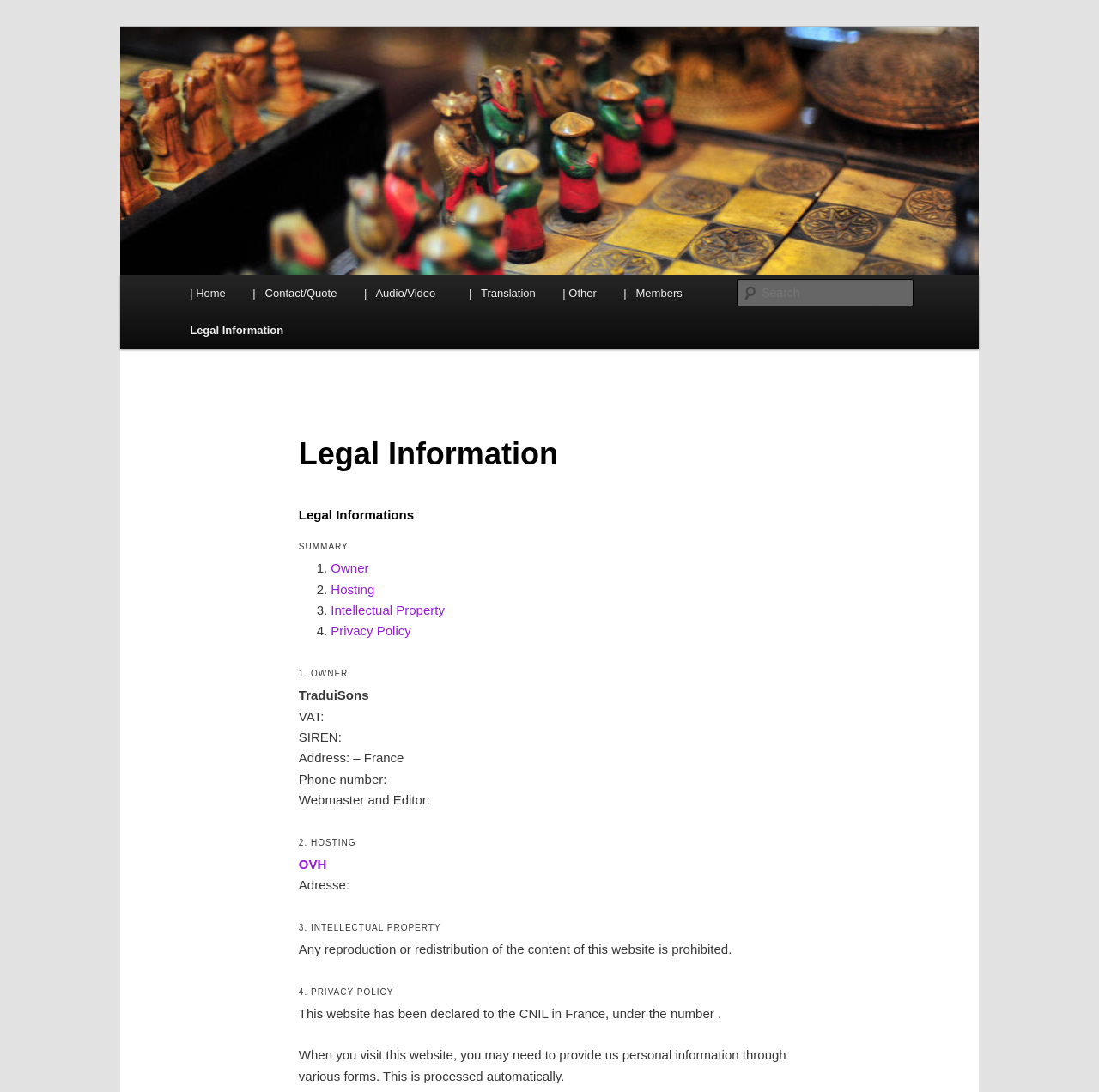Bounding box coordinates should be provided in the format (top-left x, top-left y, bottom-right x, bottom-right y) with all values between 0 and 1. Identify the bounding box for this UI element: parent_node: Search name="s" placeholder="Search"

[0.671, 0.256, 0.831, 0.281]